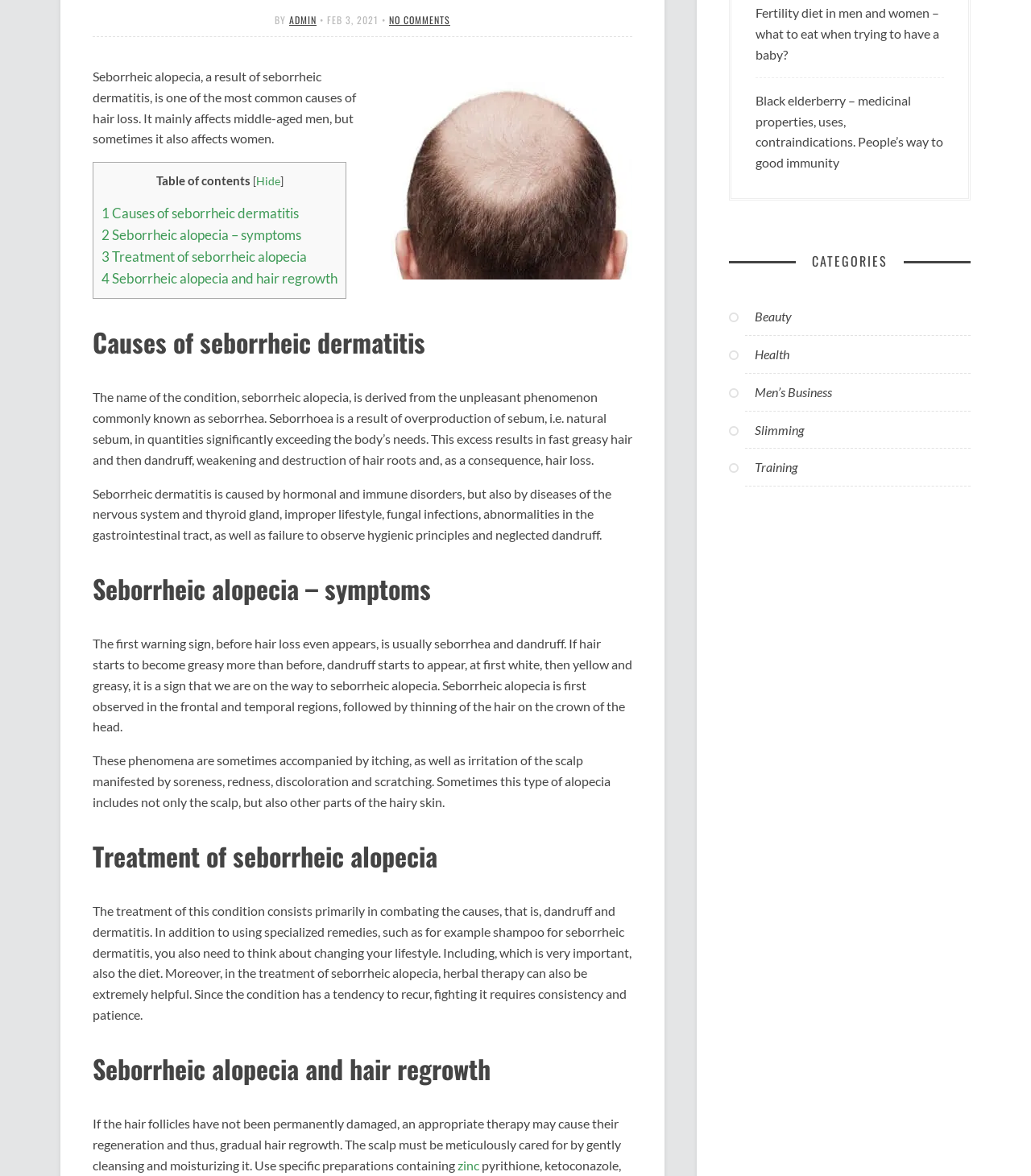Using the provided element description: "1 Causes of seborrheic dermatitis", identify the bounding box coordinates. The coordinates should be four floats between 0 and 1 in the order [left, top, right, bottom].

[0.098, 0.175, 0.29, 0.188]